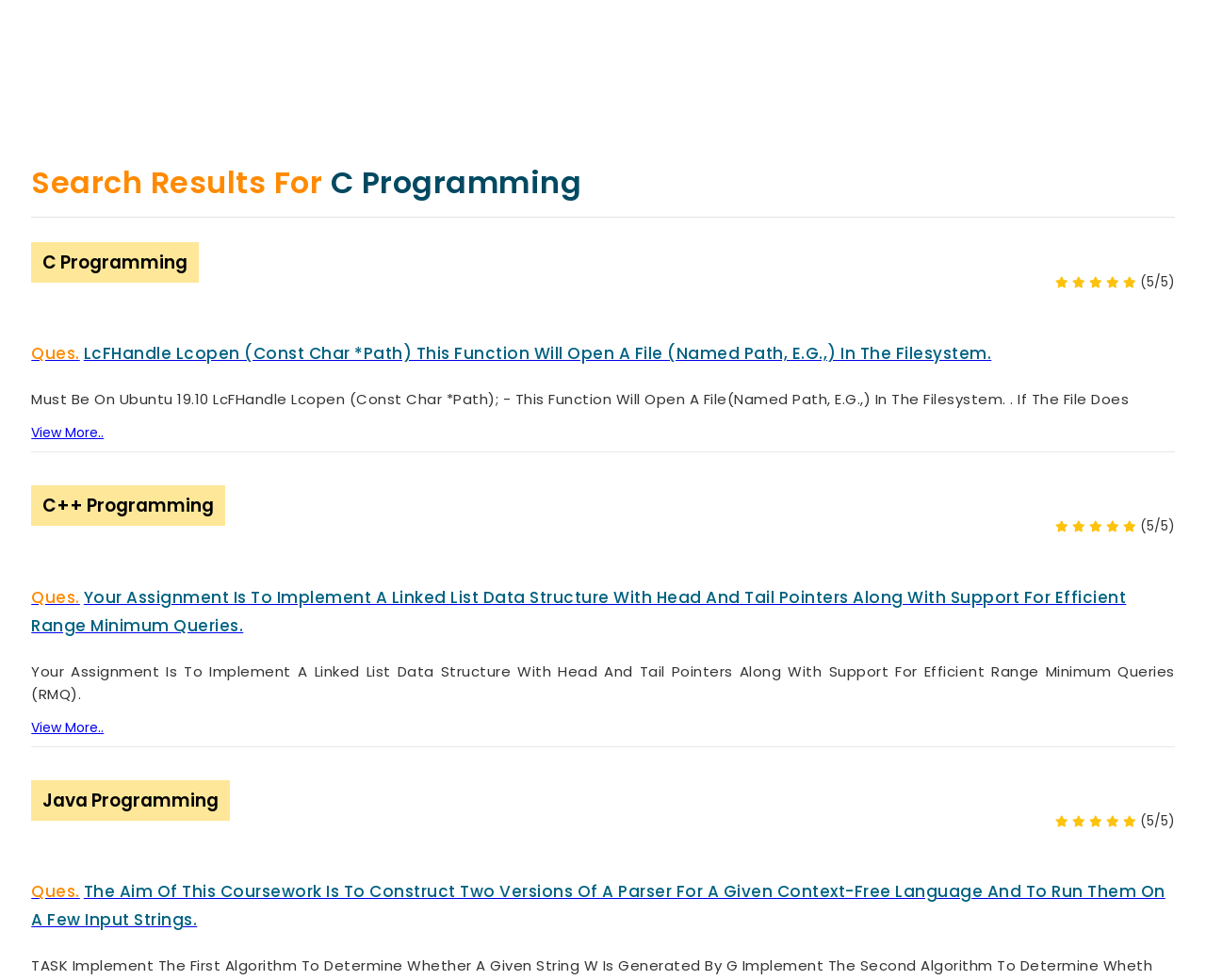Please answer the following question using a single word or phrase: 
What is the logo of this website?

CA10RAM